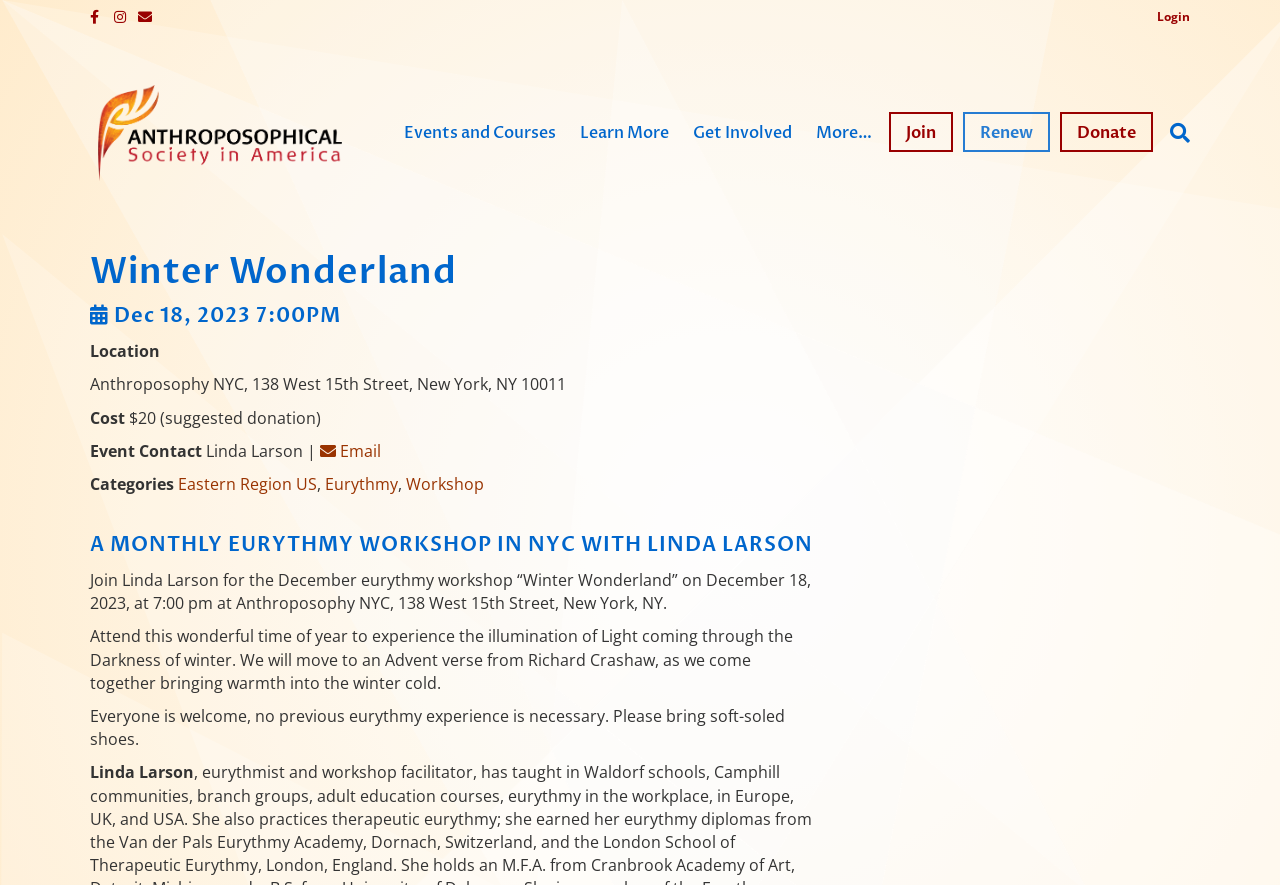Please find the bounding box coordinates of the clickable region needed to complete the following instruction: "Search for something". The bounding box coordinates must consist of four float numbers between 0 and 1, i.e., [left, top, right, bottom].

[0.905, 0.124, 0.93, 0.176]